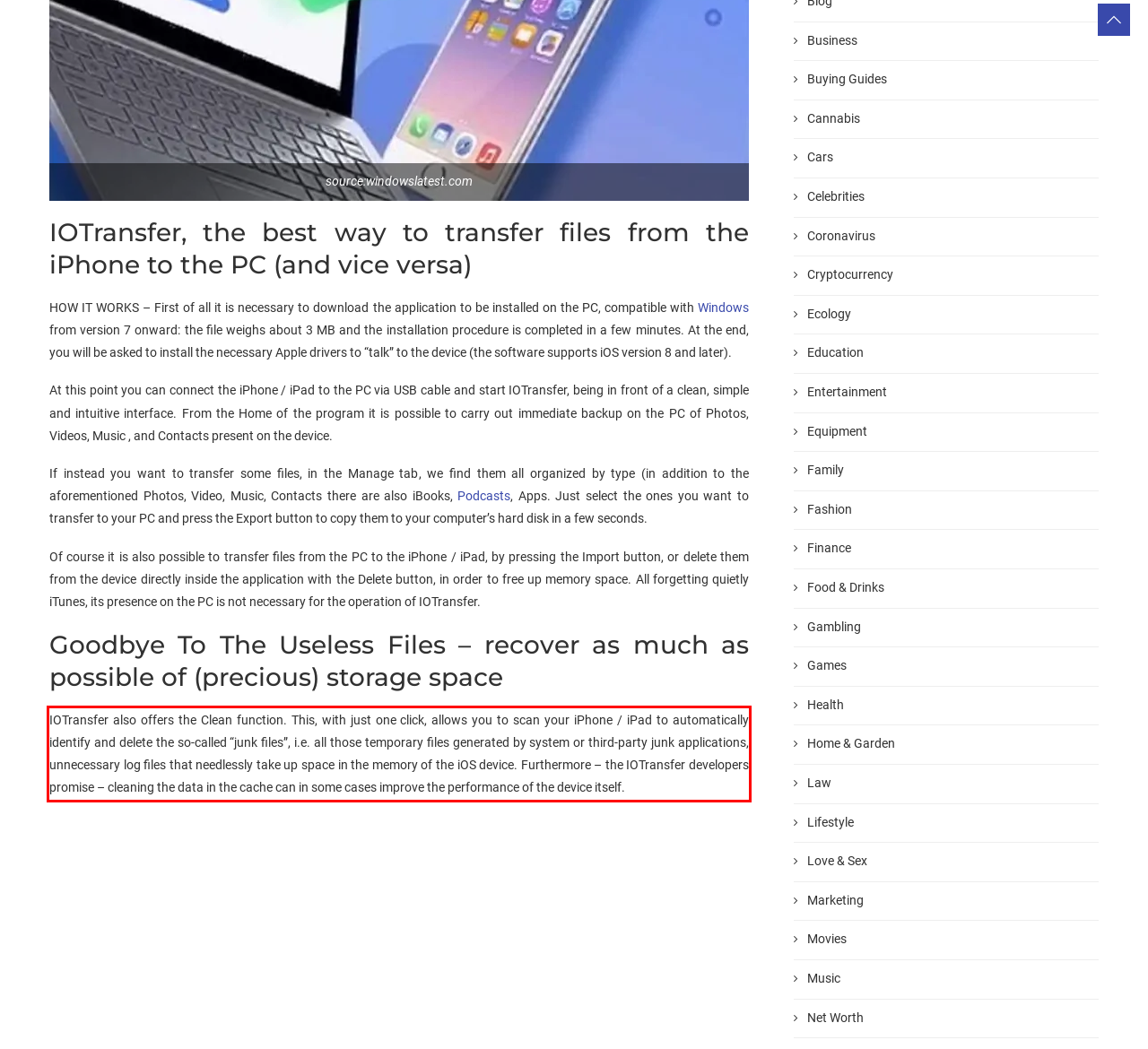Given a webpage screenshot with a red bounding box, perform OCR to read and deliver the text enclosed by the red bounding box.

IOTransfer also offers the Clean function. This, with just one click, allows you to scan your iPhone / iPad to automatically identify and delete the so-called “junk files”, i.e. all those temporary files generated by system or third-party junk applications, unnecessary log files that needlessly take up space in the memory of the iOS device. Furthermore – the IOTransfer developers promise – cleaning the data in the cache can in some cases improve the performance of the device itself.